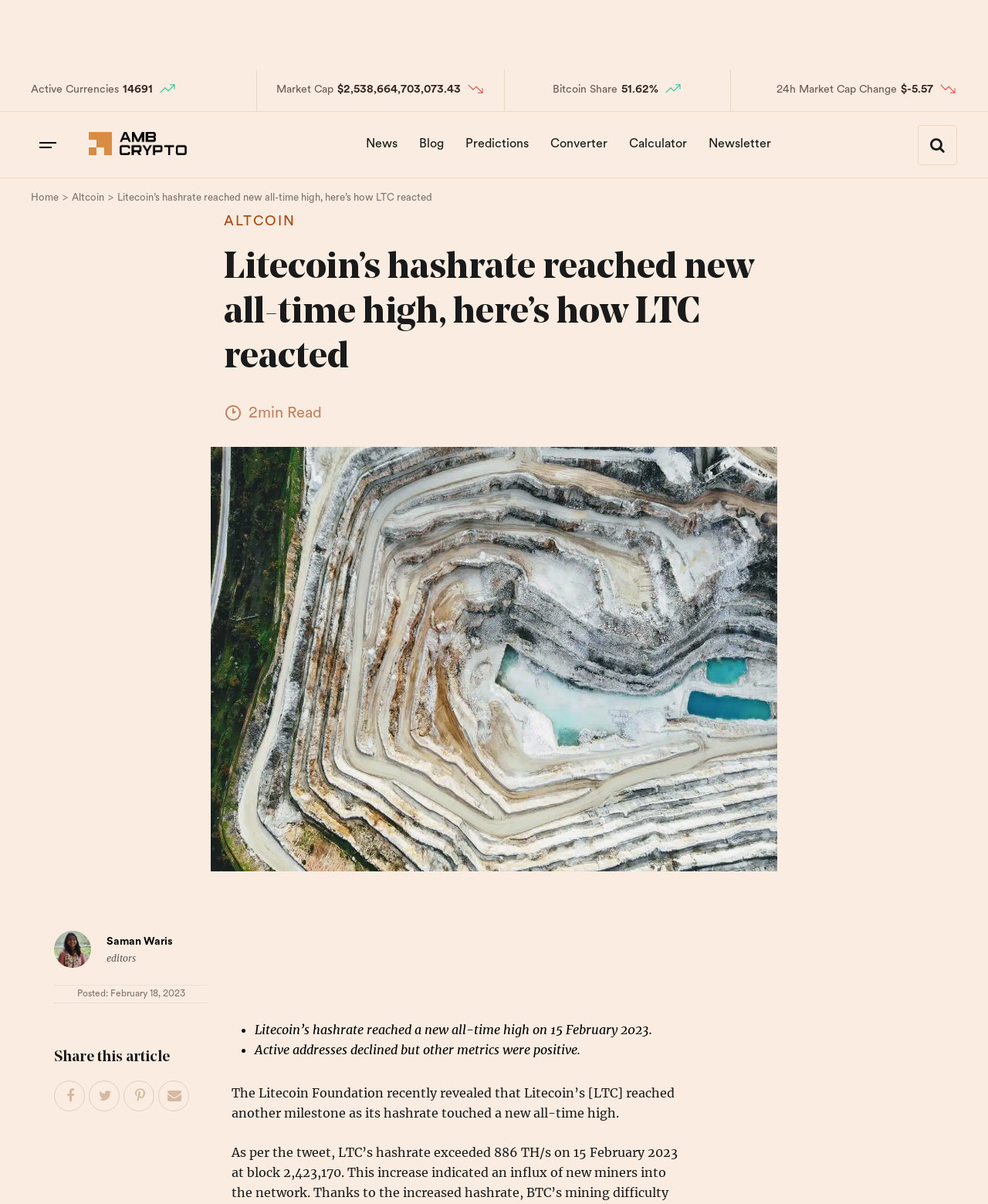Using the provided element description: "Saman Waris", determine the bounding box coordinates of the corresponding UI element in the screenshot.

[0.108, 0.778, 0.175, 0.787]